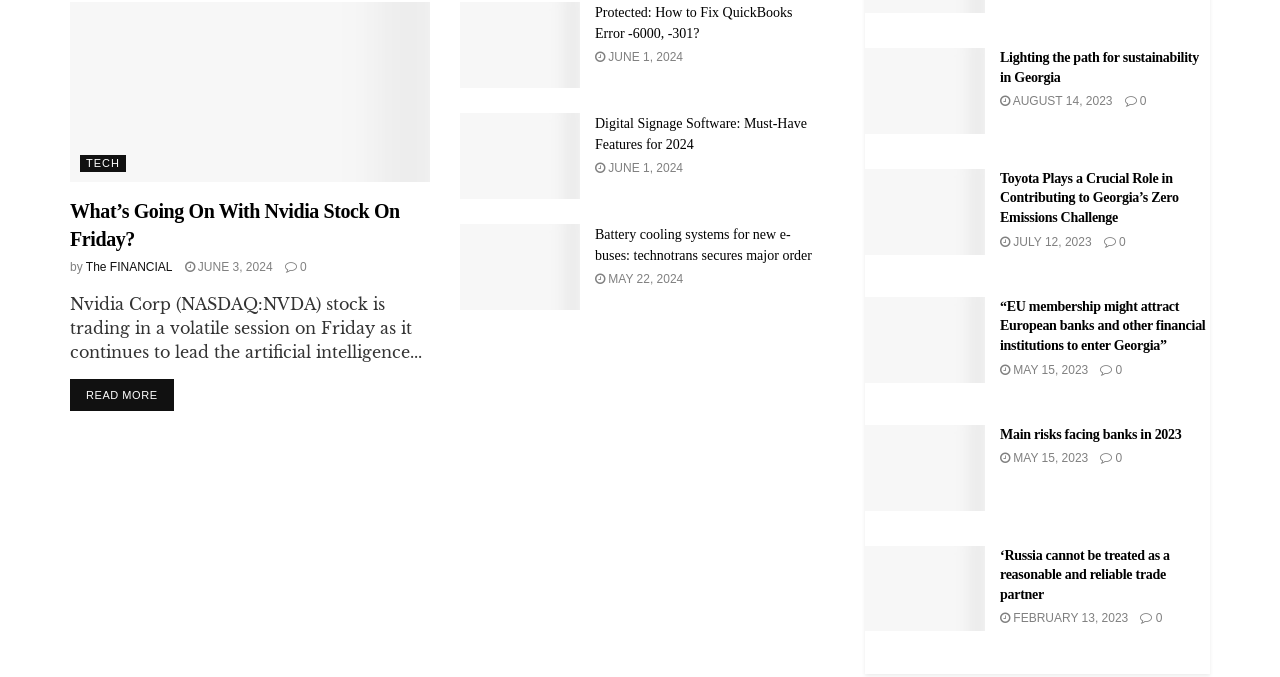Can you specify the bounding box coordinates of the area that needs to be clicked to fulfill the following instruction: "Check out the article about main risks facing banks in 2023"?

[0.676, 0.627, 0.77, 0.754]